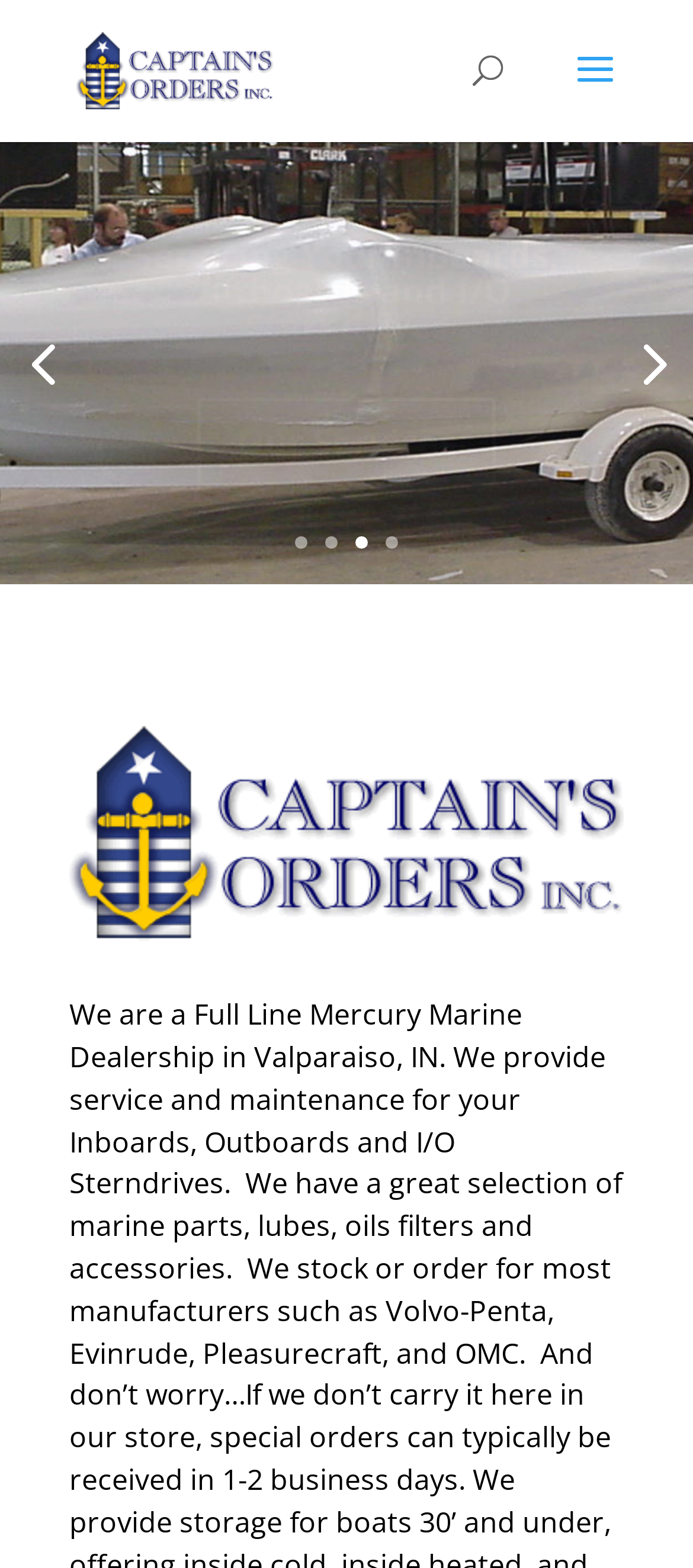Provide your answer to the question using just one word or phrase: What is the position of the link '4'?

Top left